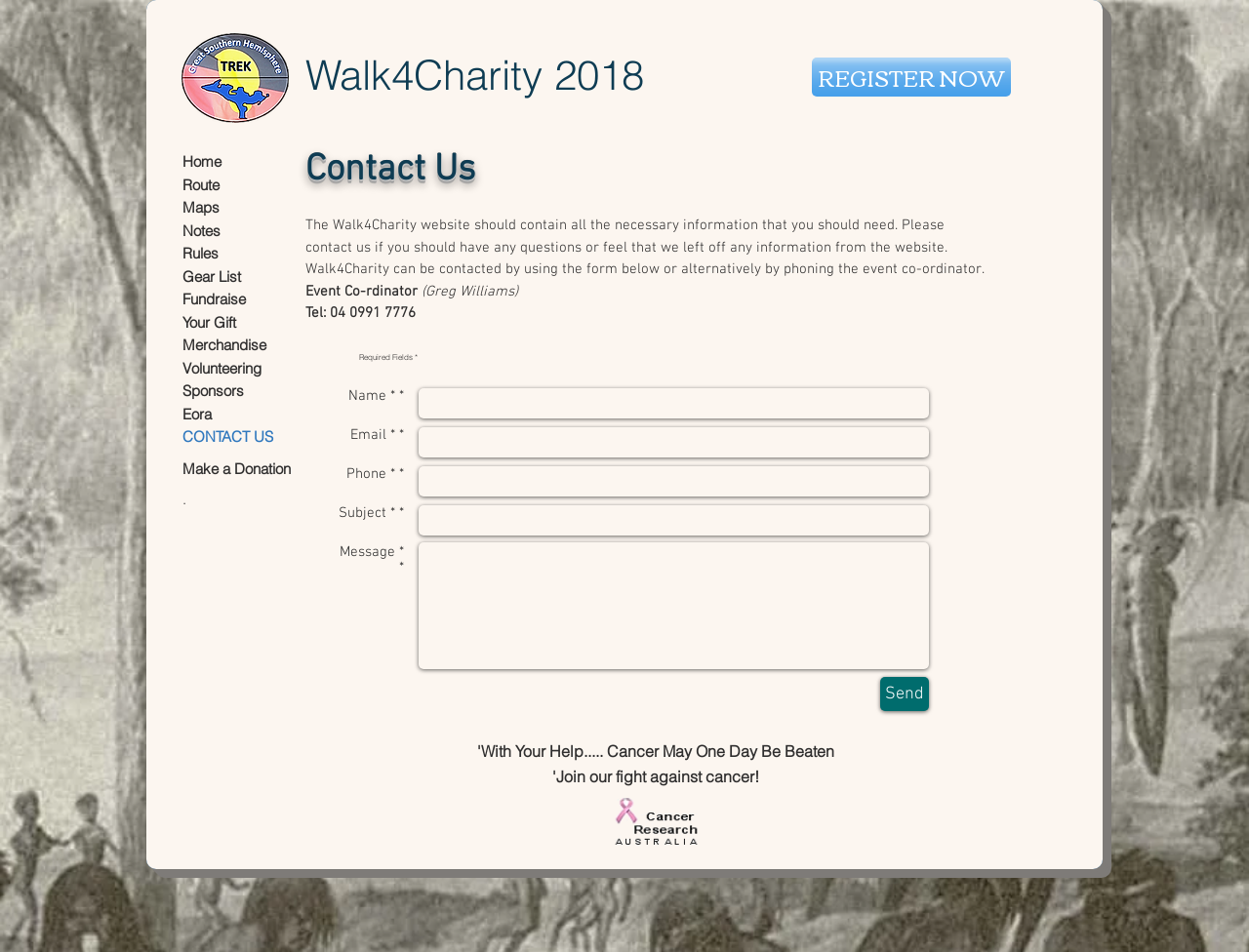Can you find the bounding box coordinates of the area I should click to execute the following instruction: "Fill in the Name field"?

[0.335, 0.408, 0.744, 0.44]